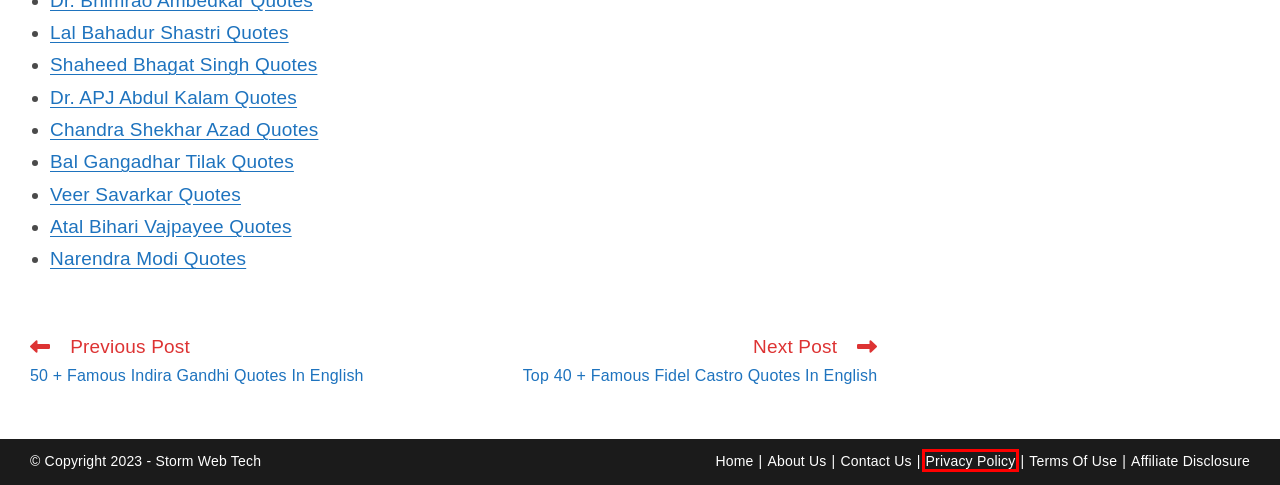Look at the given screenshot of a webpage with a red rectangle bounding box around a UI element. Pick the description that best matches the new webpage after clicking the element highlighted. The descriptions are:
A. 50 + Famous Indira Gandhi Quotes In English
B. Privacy Policy / Storm Web Tech
C. 10 + Famous Veer Savarkar Quotes
D. 30 + Famous Shaheed Bhagat Singh Quotes In English
E. 10 + Famous Lokmanya Bal Gangadhar Tilak Quotes In English
F. 100 + Famous Dr. APJ Abdul Kalam Quotes For Inspiration
G. 100 + Famous Atal Bihari Vajpayee Quotes In English
H. 100 + Famous Motivational Narendra Modi Quotes In English

B